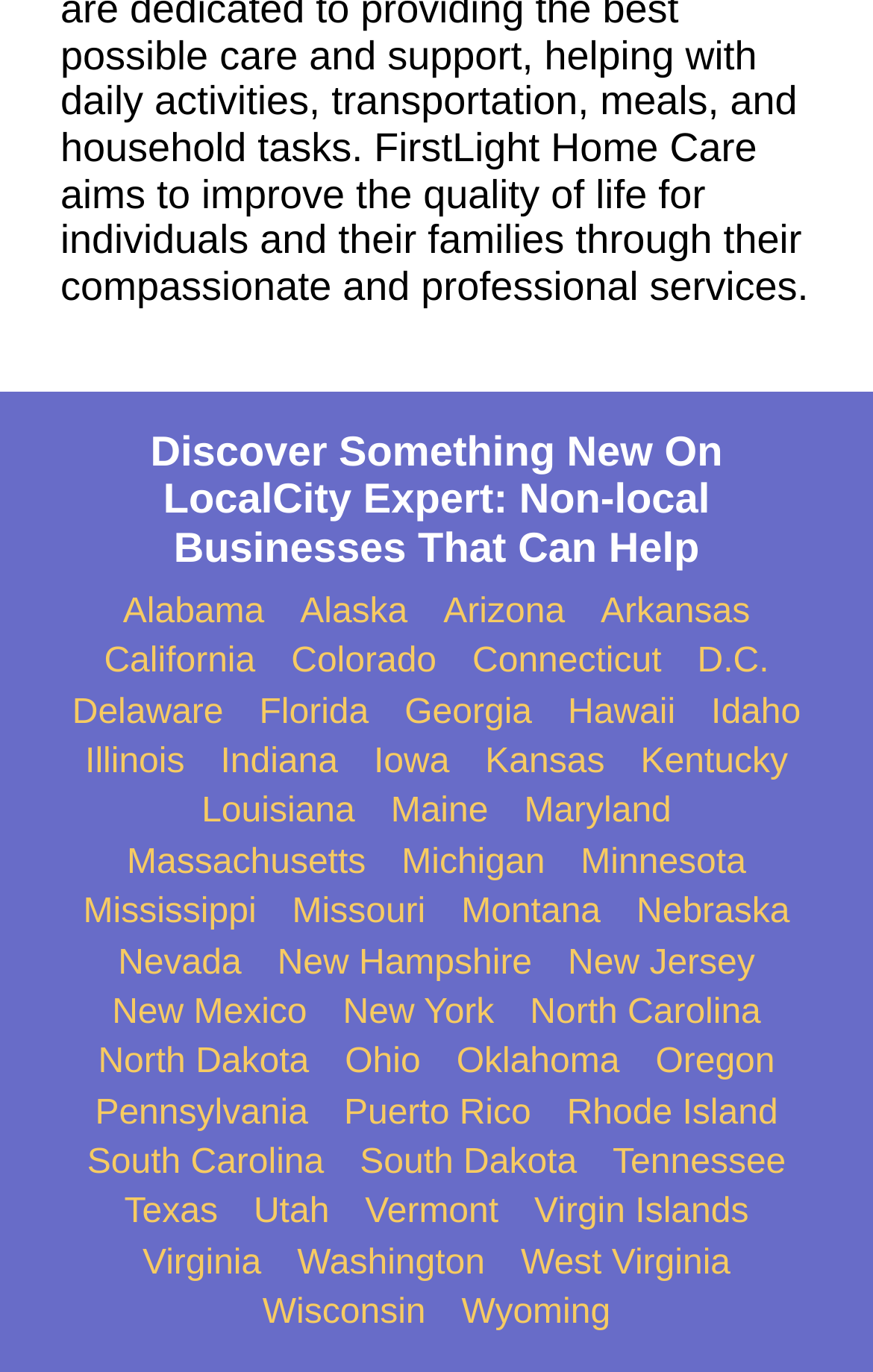Identify the bounding box for the UI element that is described as follows: "Alaska".

[0.344, 0.432, 0.467, 0.462]